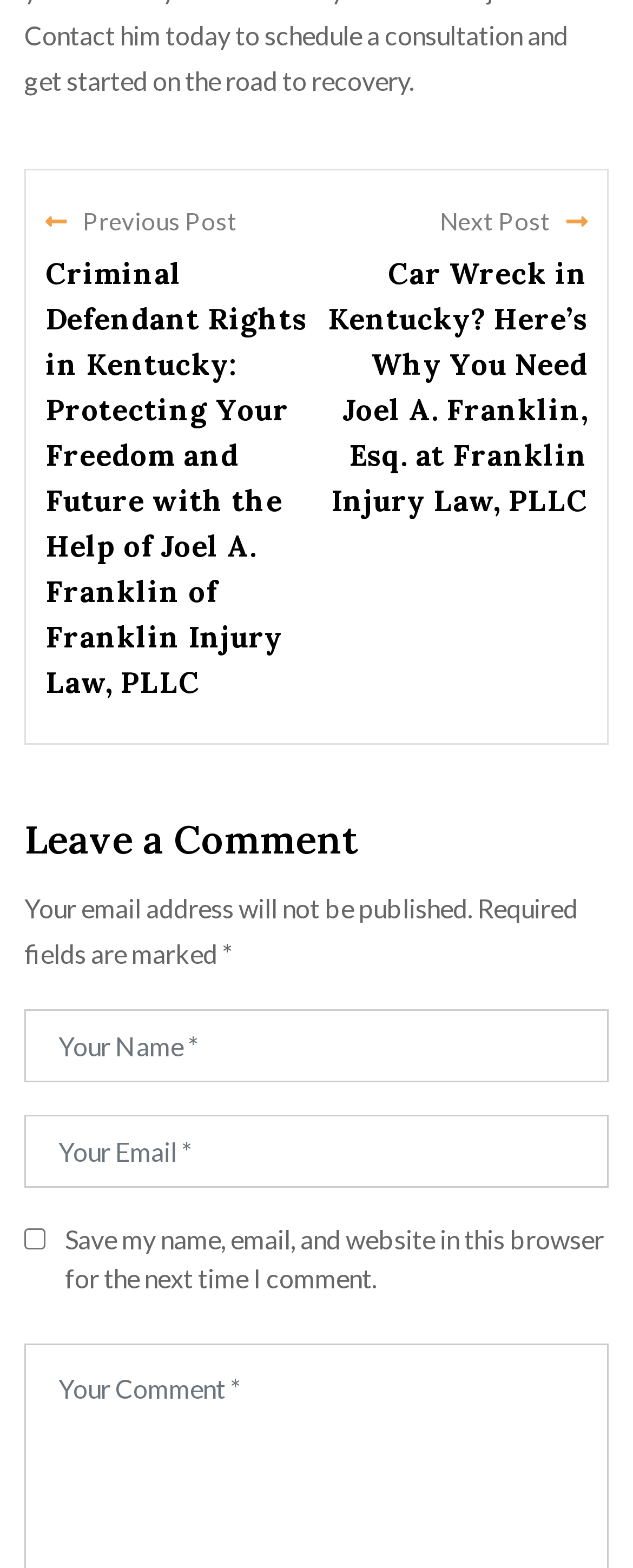Bounding box coordinates are specified in the format (top-left x, top-left y, bottom-right x, bottom-right y). All values are floating point numbers bounded between 0 and 1. Please provide the bounding box coordinate of the region this sentence describes: Next Post

[0.5, 0.126, 0.928, 0.155]